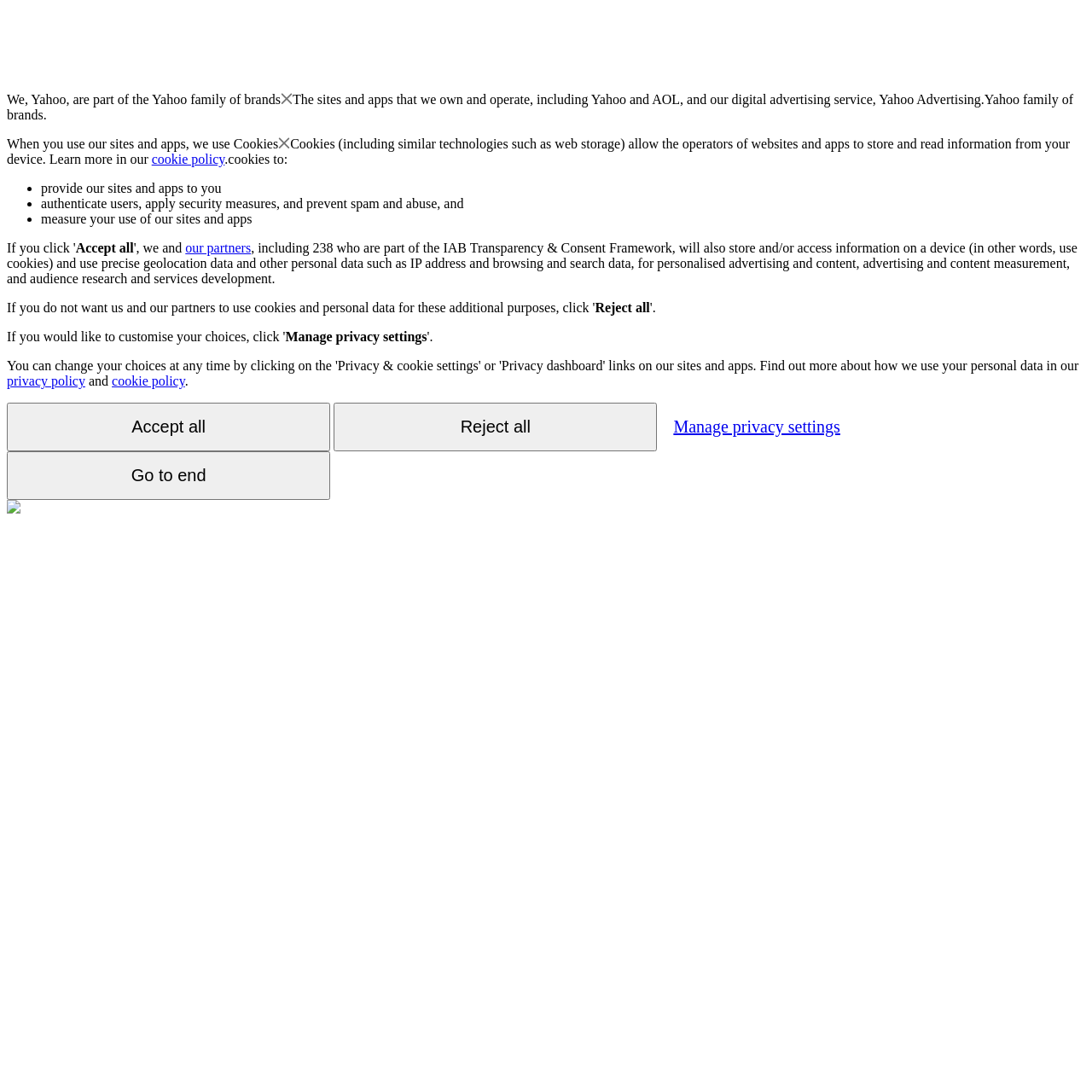Determine the bounding box coordinates of the region I should click to achieve the following instruction: "Go to the 'privacy policy'". Ensure the bounding box coordinates are four float numbers between 0 and 1, i.e., [left, top, right, bottom].

[0.006, 0.342, 0.078, 0.355]